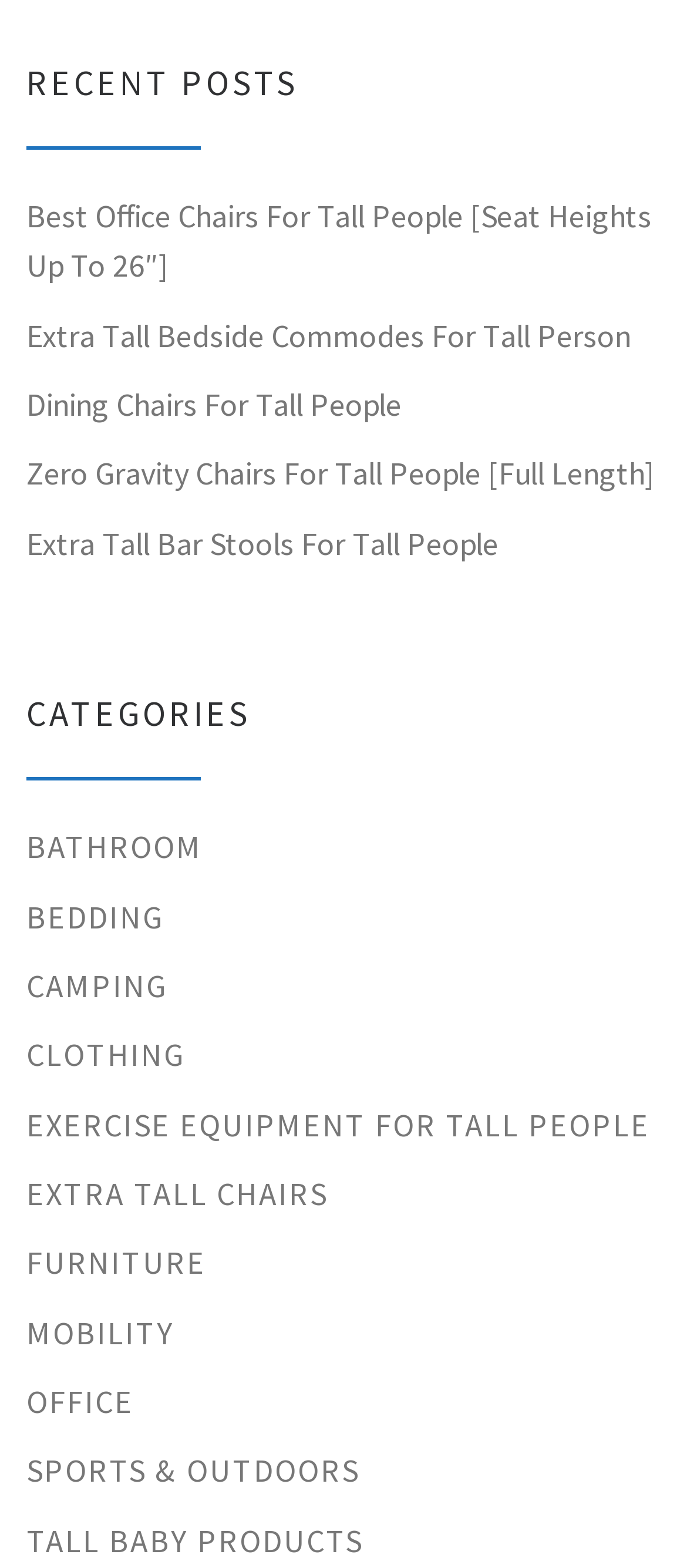Refer to the image and provide a thorough answer to this question:
What is the topic of the webpage?

By analyzing the webpage content, I found that all the links and categories are related to products or equipment designed for tall people, such as office chairs, bedside commodes, dining chairs, and more. This suggests that the topic of the webpage is products for tall people.